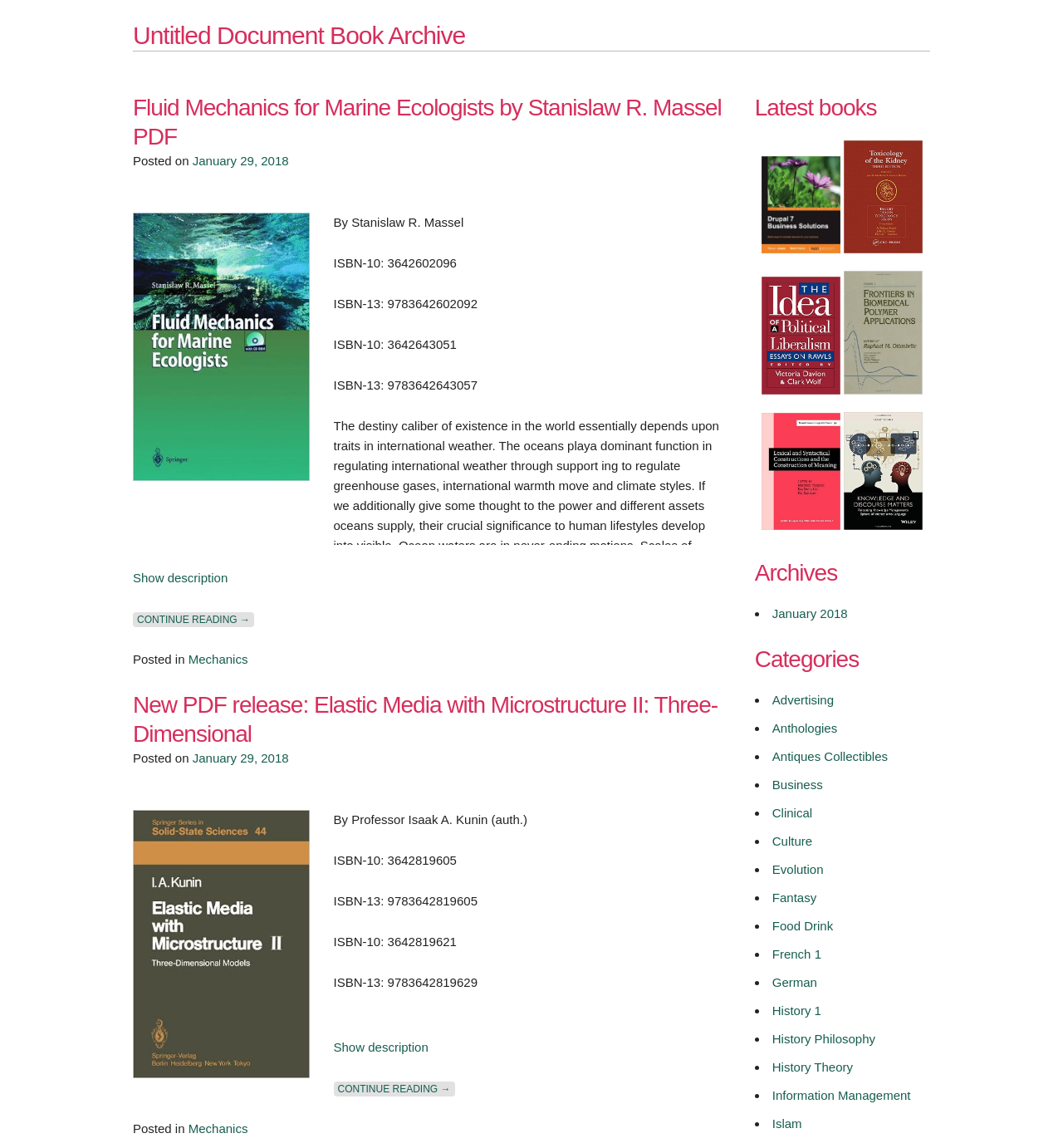What is the title of the first book?
With the help of the image, please provide a detailed response to the question.

The title of the first book can be found in the heading element with the text 'Fluid Mechanics for Marine Ecologists by Stanislaw R. Massel PDF'. This element is a child of the article element and is located at the top of the page.